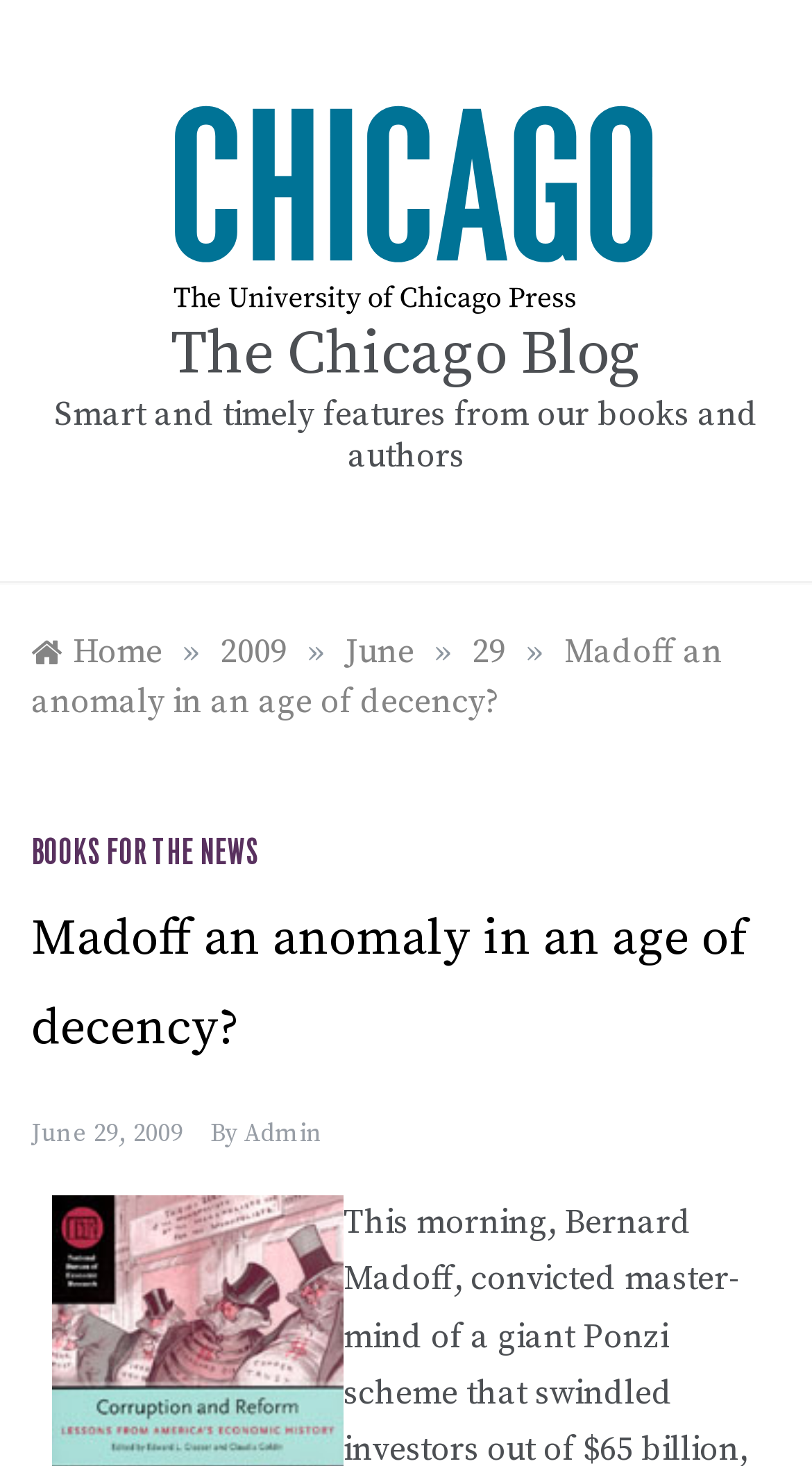What is the category of the article?
Use the image to answer the question with a single word or phrase.

BOOKS FOR THE NEWS